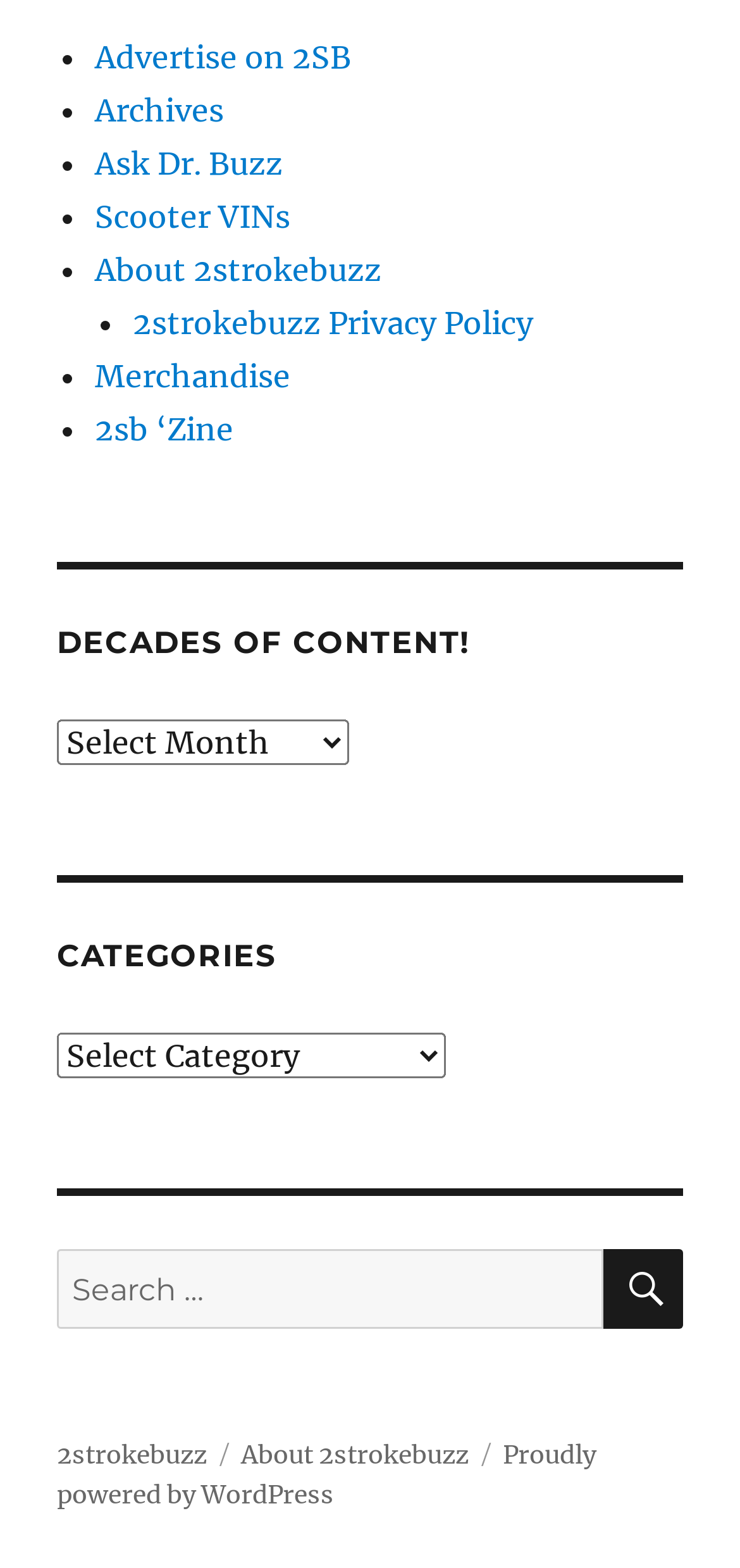Is the website related to a specific brand or model of scooter?
Please provide a single word or phrase answer based on the image.

No